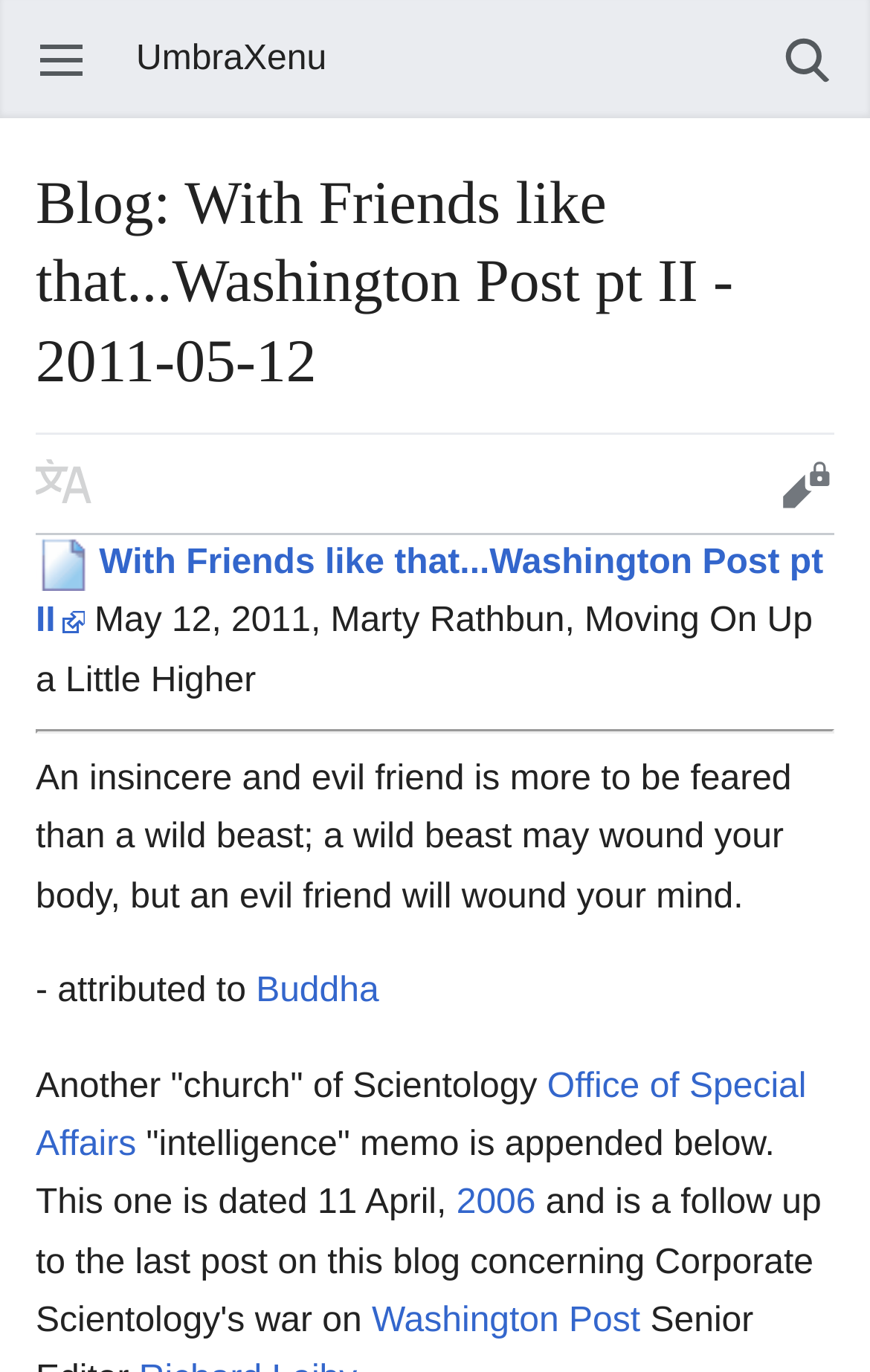What is the name of the newspaper mentioned in the blog post?
Analyze the image and provide a thorough answer to the question.

I found the name of the newspaper mentioned in the blog post by looking at the link element that says 'Washington Post' which is located at the bottom of the blog post.